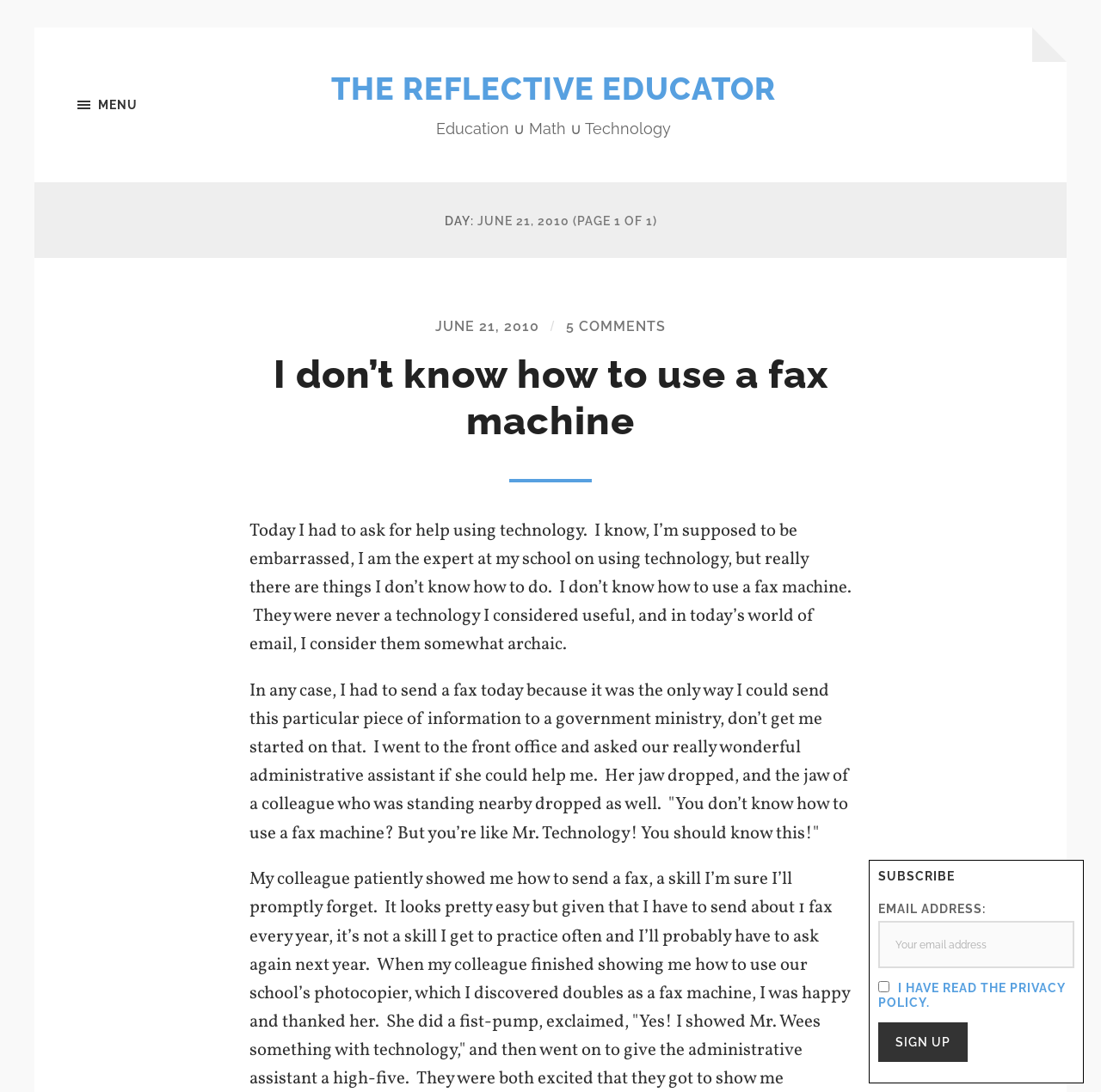Bounding box coordinates are given in the format (top-left x, top-left y, bottom-right x, bottom-right y). All values should be floating point numbers between 0 and 1. Provide the bounding box coordinate for the UI element described as: Menu Close

[0.07, 0.075, 0.227, 0.117]